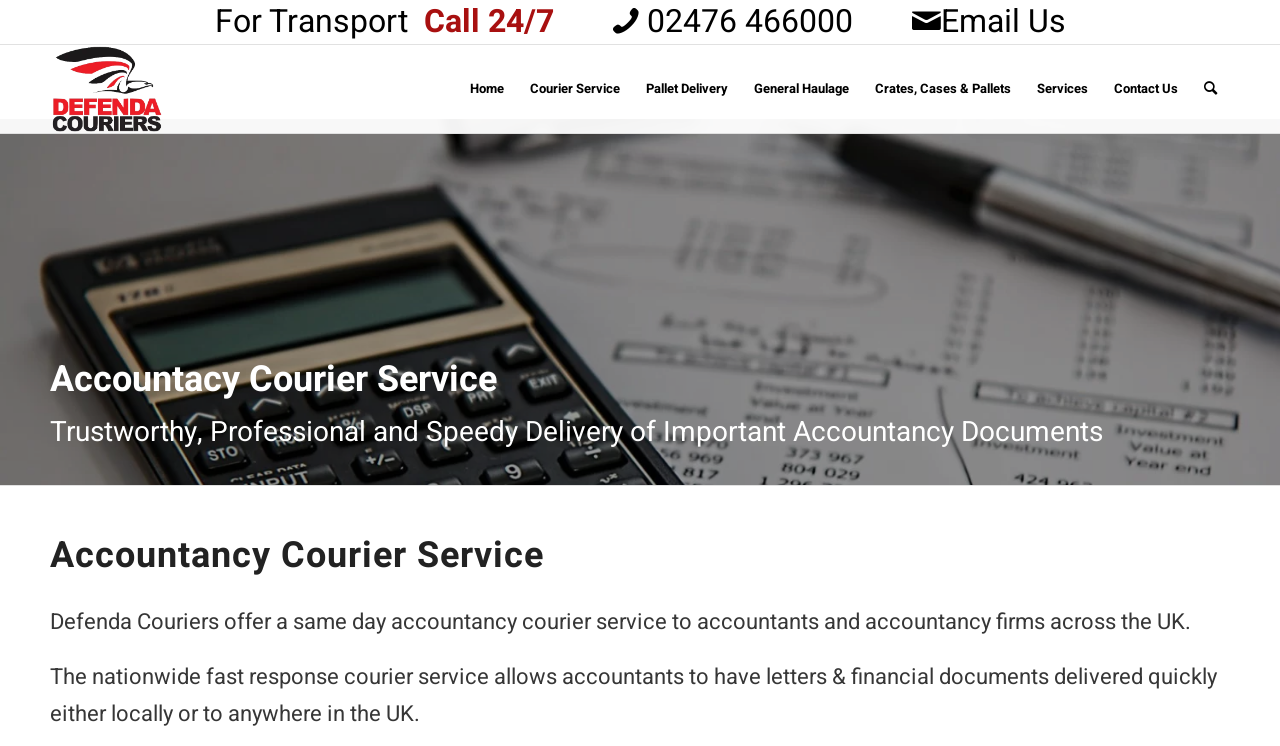Locate the bounding box coordinates of the clickable area needed to fulfill the instruction: "go to Defenda Couriers homepage".

[0.039, 0.06, 0.127, 0.178]